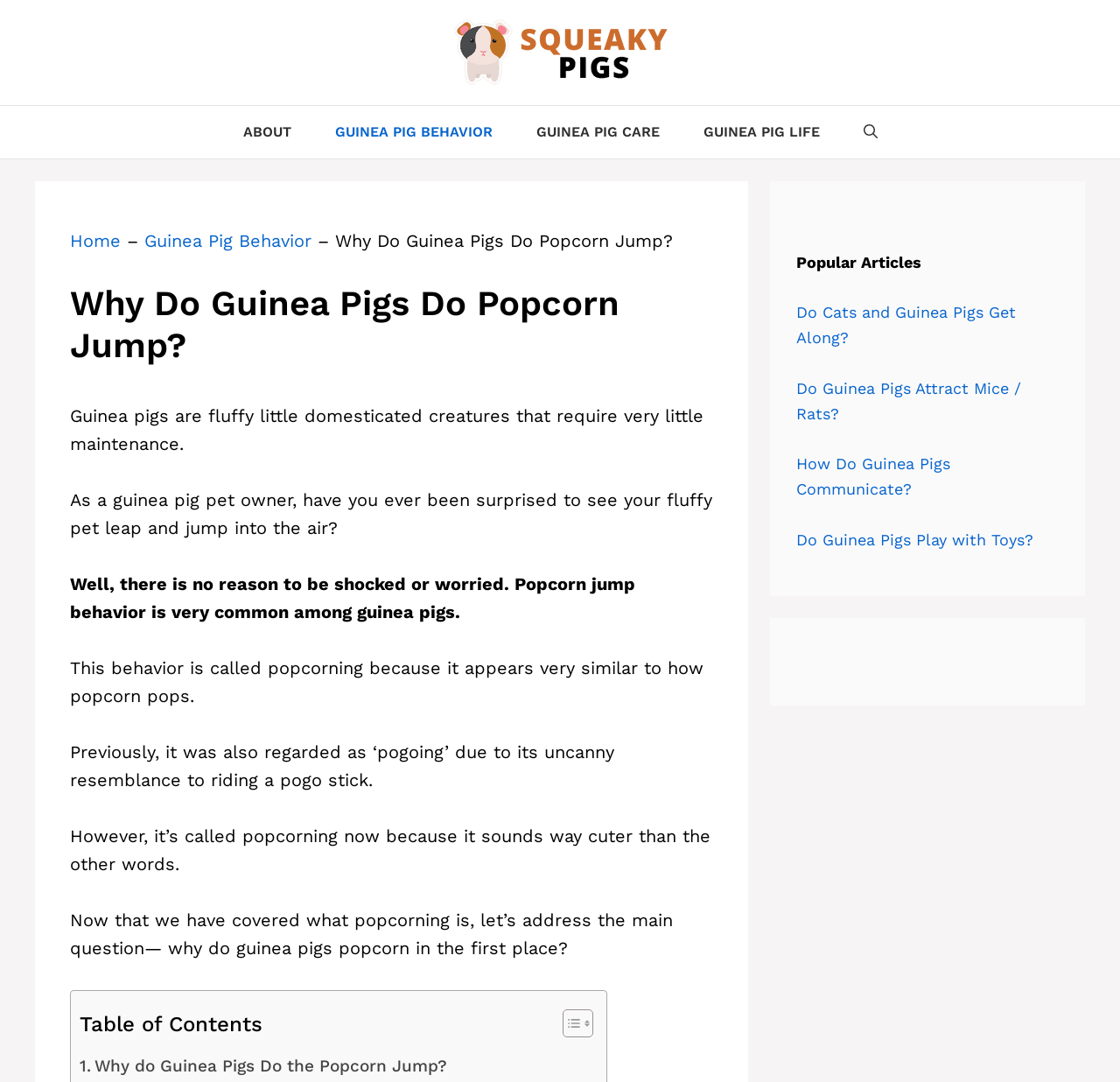Please determine the bounding box coordinates of the area that needs to be clicked to complete this task: 'Visit the 'GUINEA PIG BEHAVIOR' page'. The coordinates must be four float numbers between 0 and 1, formatted as [left, top, right, bottom].

[0.279, 0.098, 0.459, 0.146]